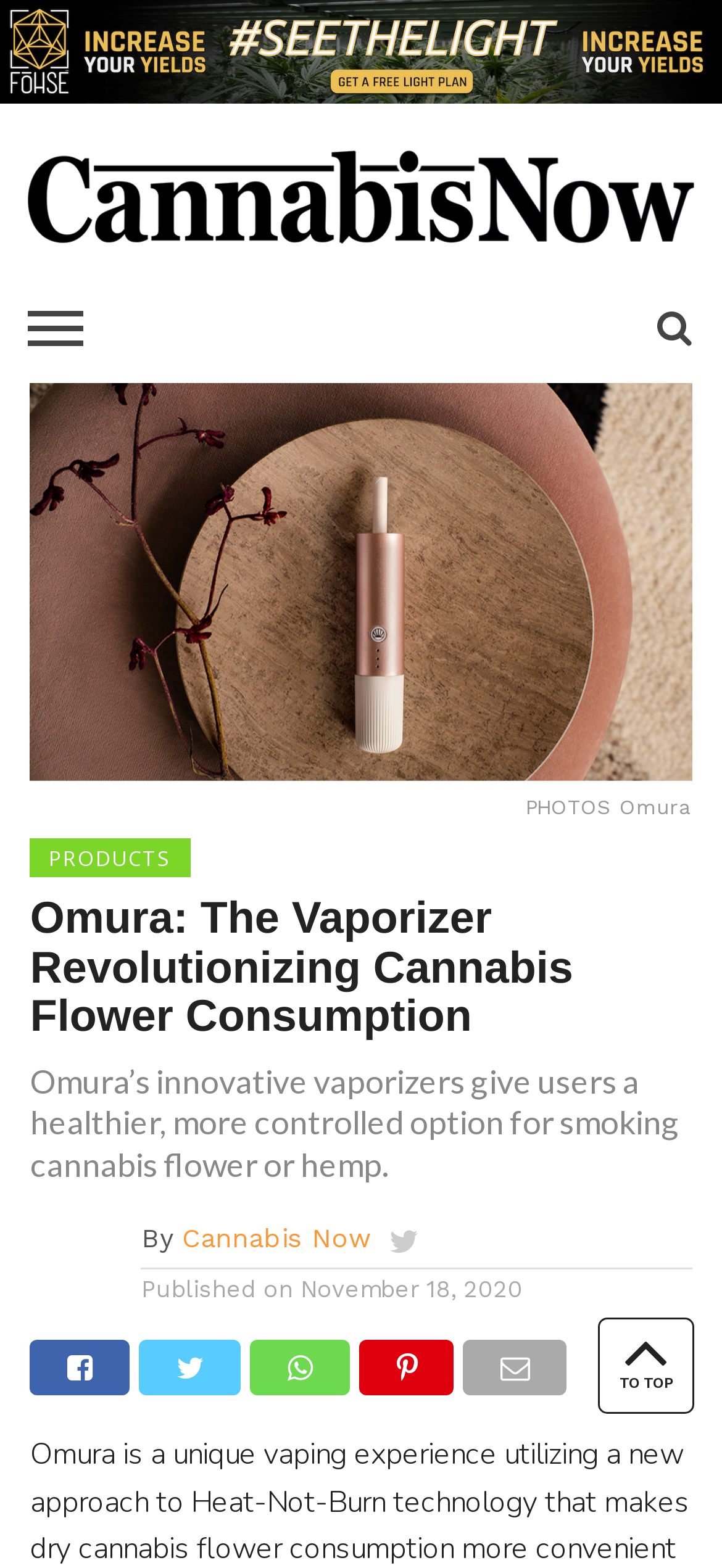Given the webpage screenshot and the description, determine the bounding box coordinates (top-left x, top-left y, bottom-right x, bottom-right y) that define the location of the UI element matching this description: Cannabis Now

[0.252, 0.78, 0.513, 0.799]